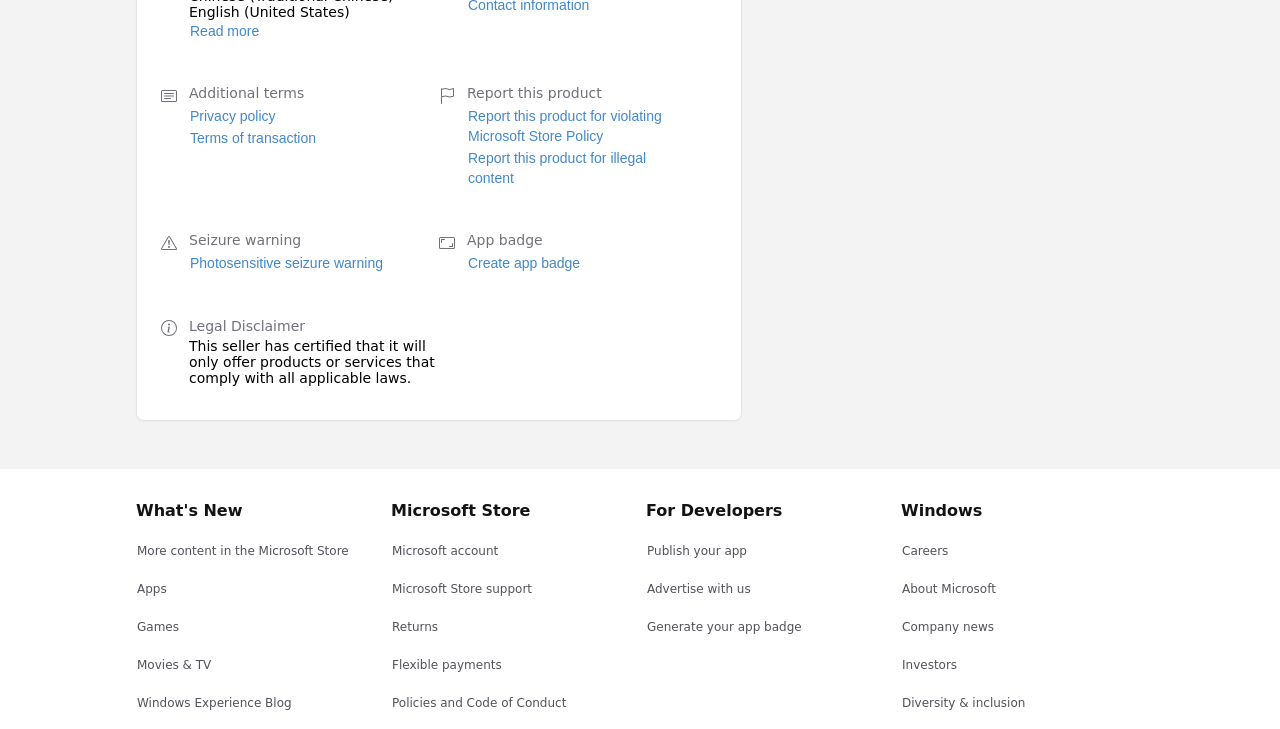Provide your answer in one word or a succinct phrase for the question: 
What is the purpose of the 'Report this product' section?

To report violating products